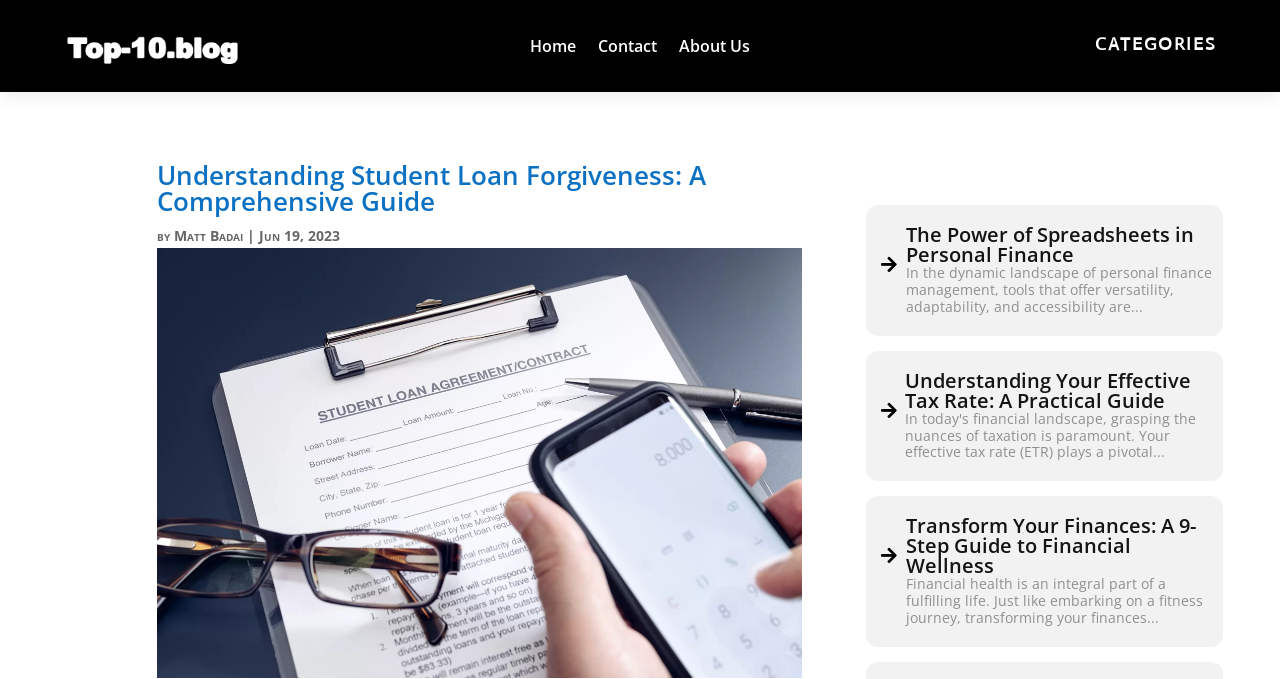Describe every aspect of the webpage comprehensively.

This webpage is focused on providing information about student loan forgiveness, with a comprehensive guide as its main topic. At the top left, there is a small image accompanied by a link. On the top right, there are three links: "Home", "Contact", and "About Us". Below these links, there is a heading "CATEGORIES" on the right side of the page.

The main content of the webpage starts with a heading "Understanding Student Loan Forgiveness: A Comprehensive Guide", which is centered near the top of the page. Below this heading, there is a byline with the author's name, "Matt Badai", and the date "Jun 19, 2023". To the right of the byline, there is a large image that takes up most of the page's width.

Below the image, there are three links to related articles, each with a brief summary. The first link is about the power of spreadsheets in personal finance, the second link is about understanding effective tax rates, and the third link is about transforming finances for financial wellness. Each link has a heading that summarizes the article's topic. These links are arranged vertically, taking up the lower half of the page.